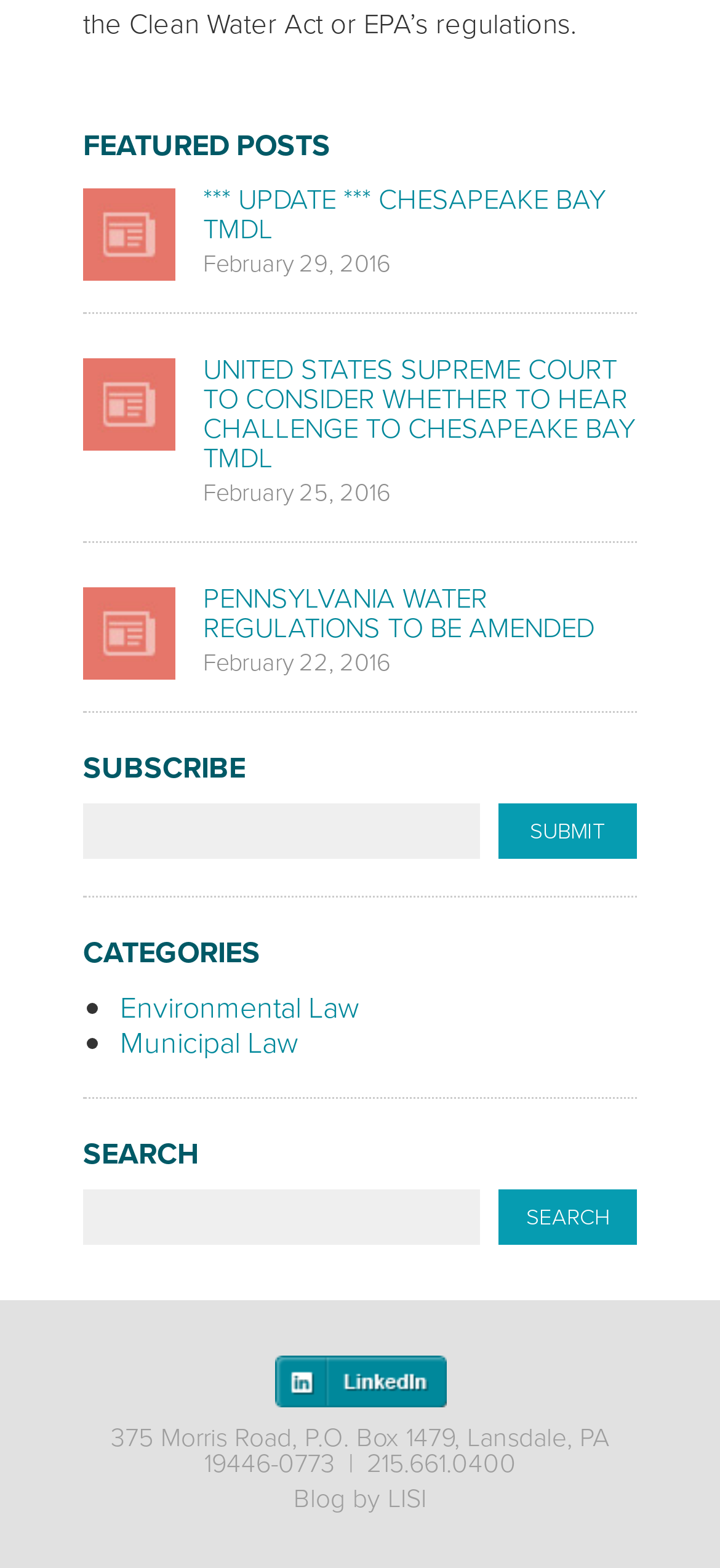Find the bounding box coordinates for the HTML element specified by: "Blog by LISI".

[0.408, 0.944, 0.592, 0.968]